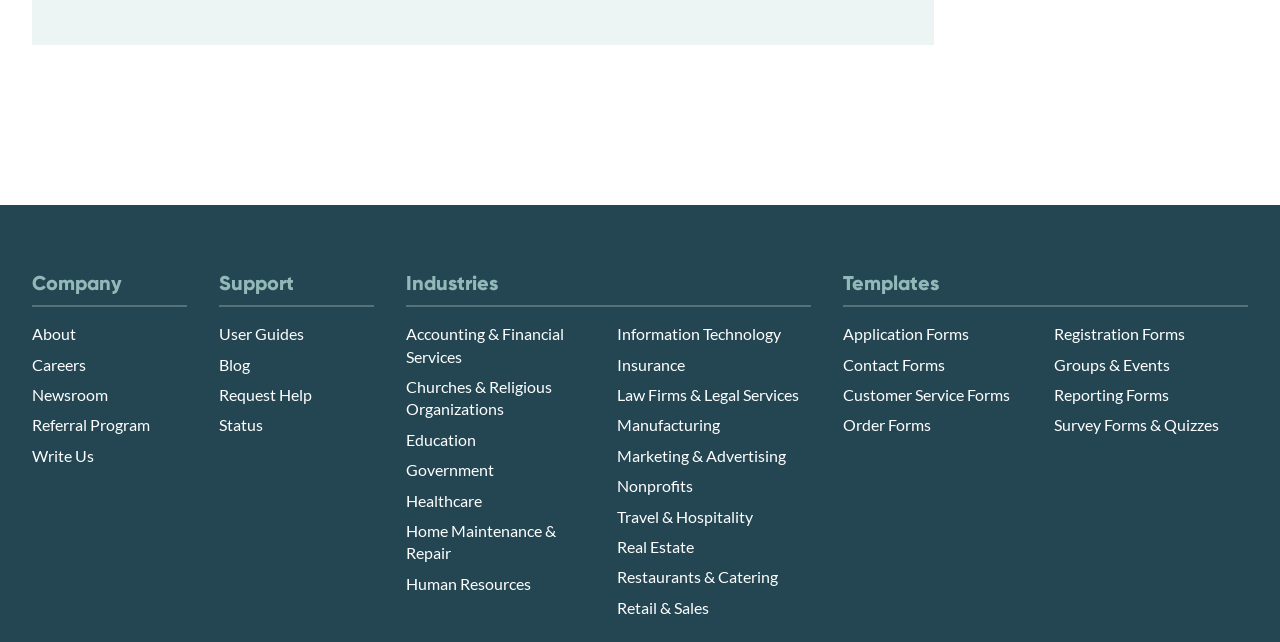Please find the bounding box coordinates of the element that must be clicked to perform the given instruction: "Check Facebook page". The coordinates should be four float numbers from 0 to 1, i.e., [left, top, right, bottom].

None